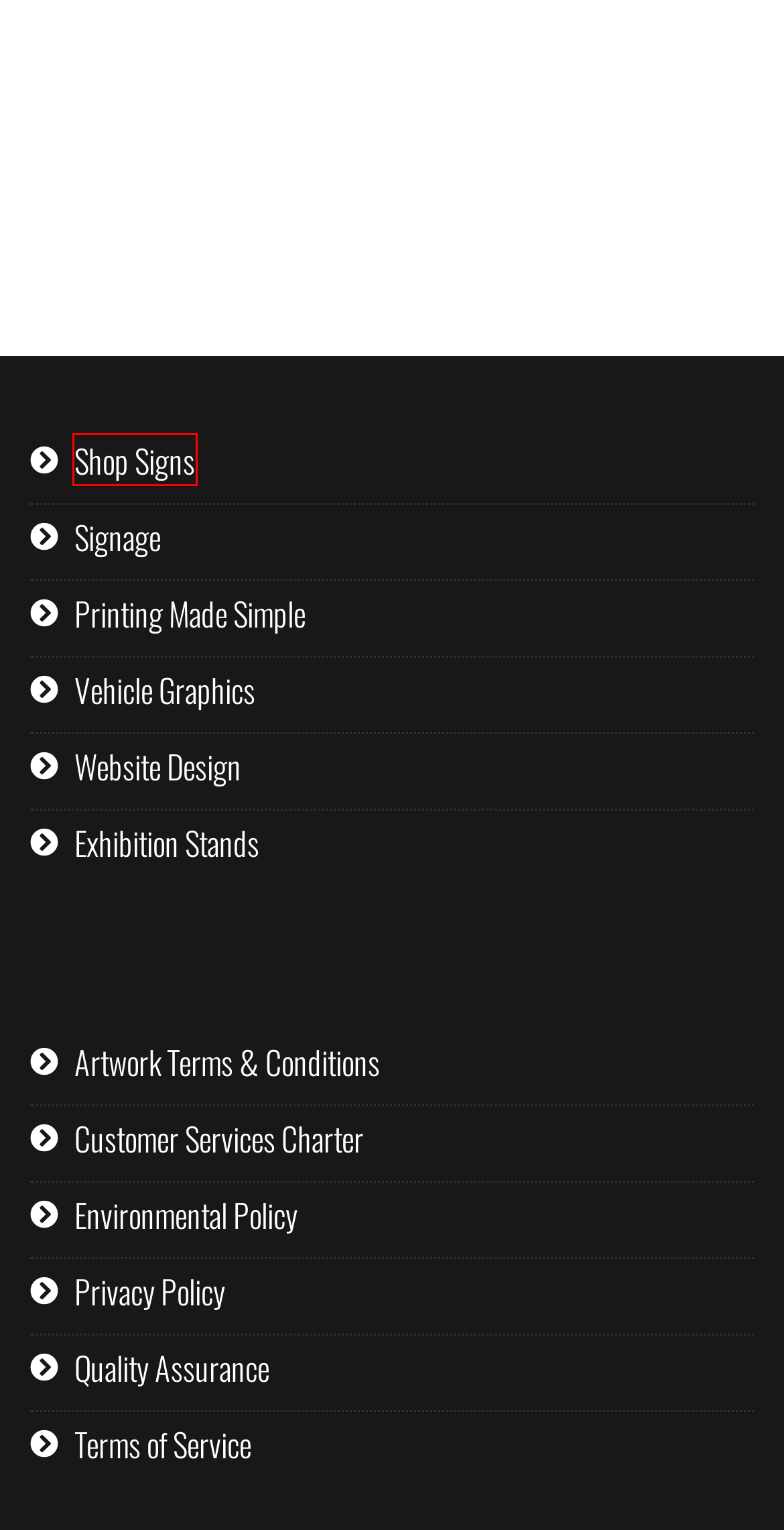Look at the screenshot of the webpage and find the element within the red bounding box. Choose the webpage description that best fits the new webpage that will appear after clicking the element. Here are the candidates:
A. Terms of Service - National Sign Company
B. Environmental Policy - National Sign Company
C. Shop Signs - National Sign Company - Your 1 Stop Business Shop
D. Website Design - National Sign Company
E. Quality Assurance - National Sign Company
F. Privacy Policy - National Sign Company
G. Artwork Terms & Conditions - National Sign Company
H. Exhibition Stands - National Sign Company

C